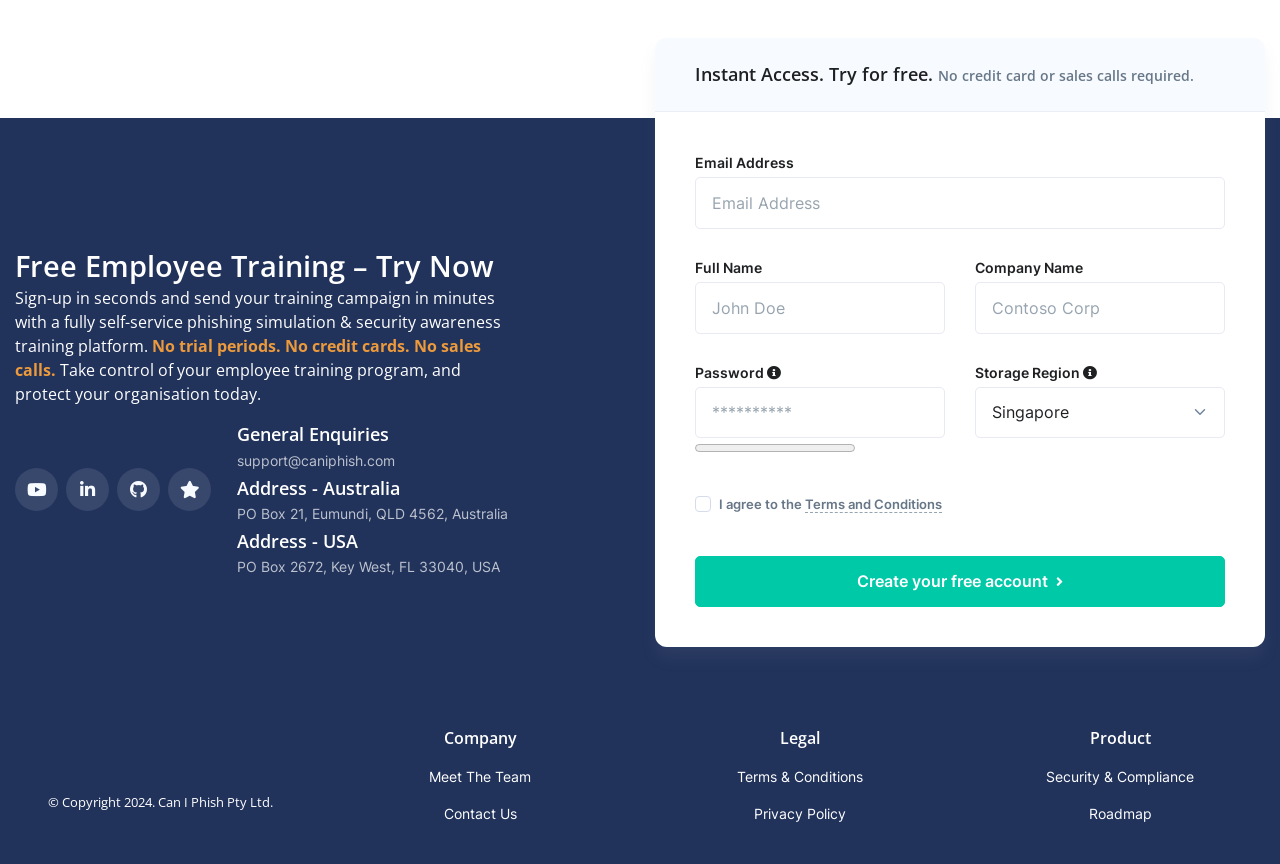From the element description Contact Us, predict the bounding box coordinates of the UI element. The coordinates must be specified in the format (top-left x, top-left y, bottom-right x, bottom-right y) and should be within the 0 to 1 range.

[0.262, 0.92, 0.488, 0.963]